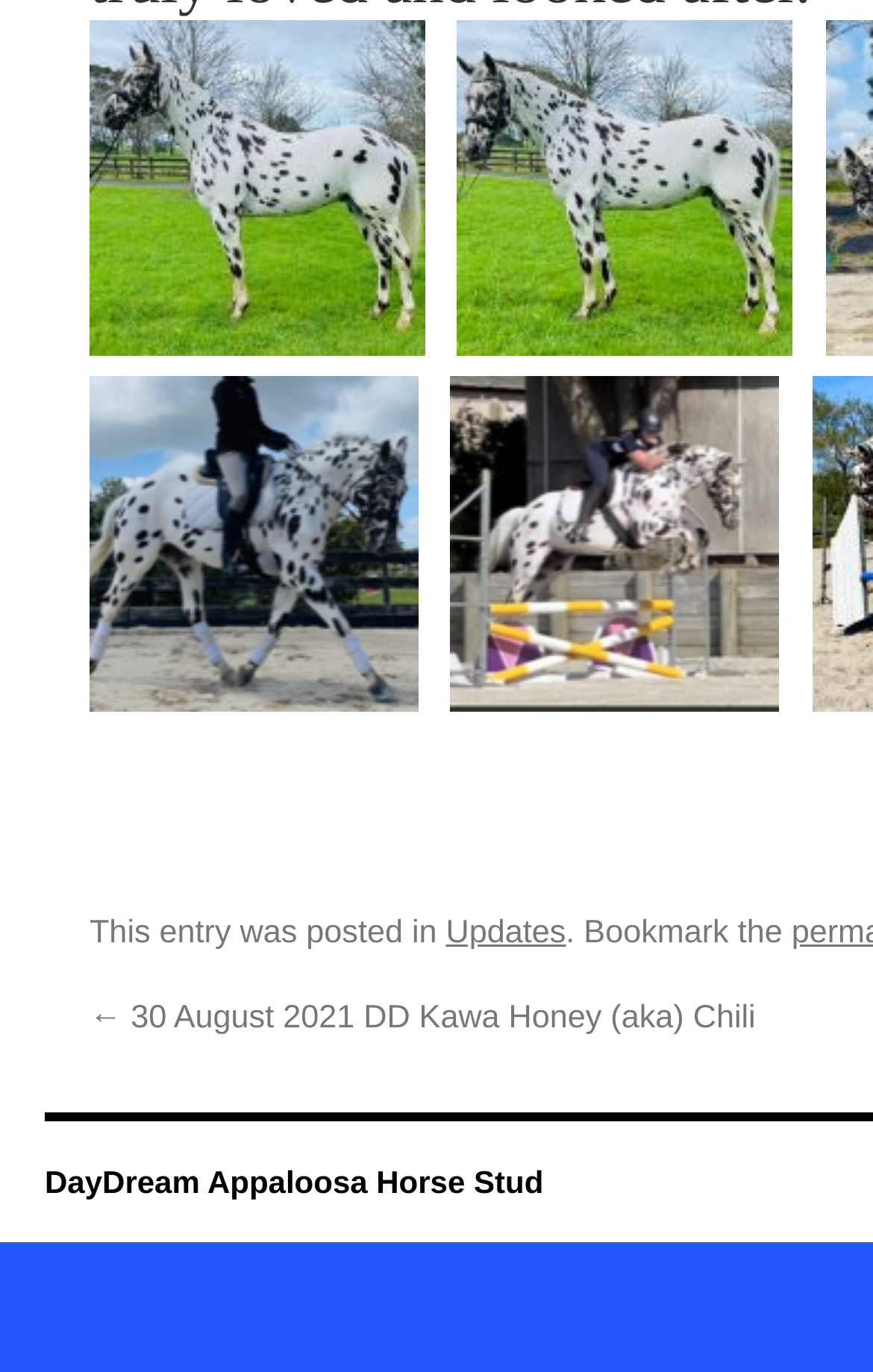Find the bounding box coordinates of the element's region that should be clicked in order to follow the given instruction: "click the first link". The coordinates should consist of four float numbers between 0 and 1, i.e., [left, top, right, bottom].

[0.103, 0.239, 0.487, 0.267]